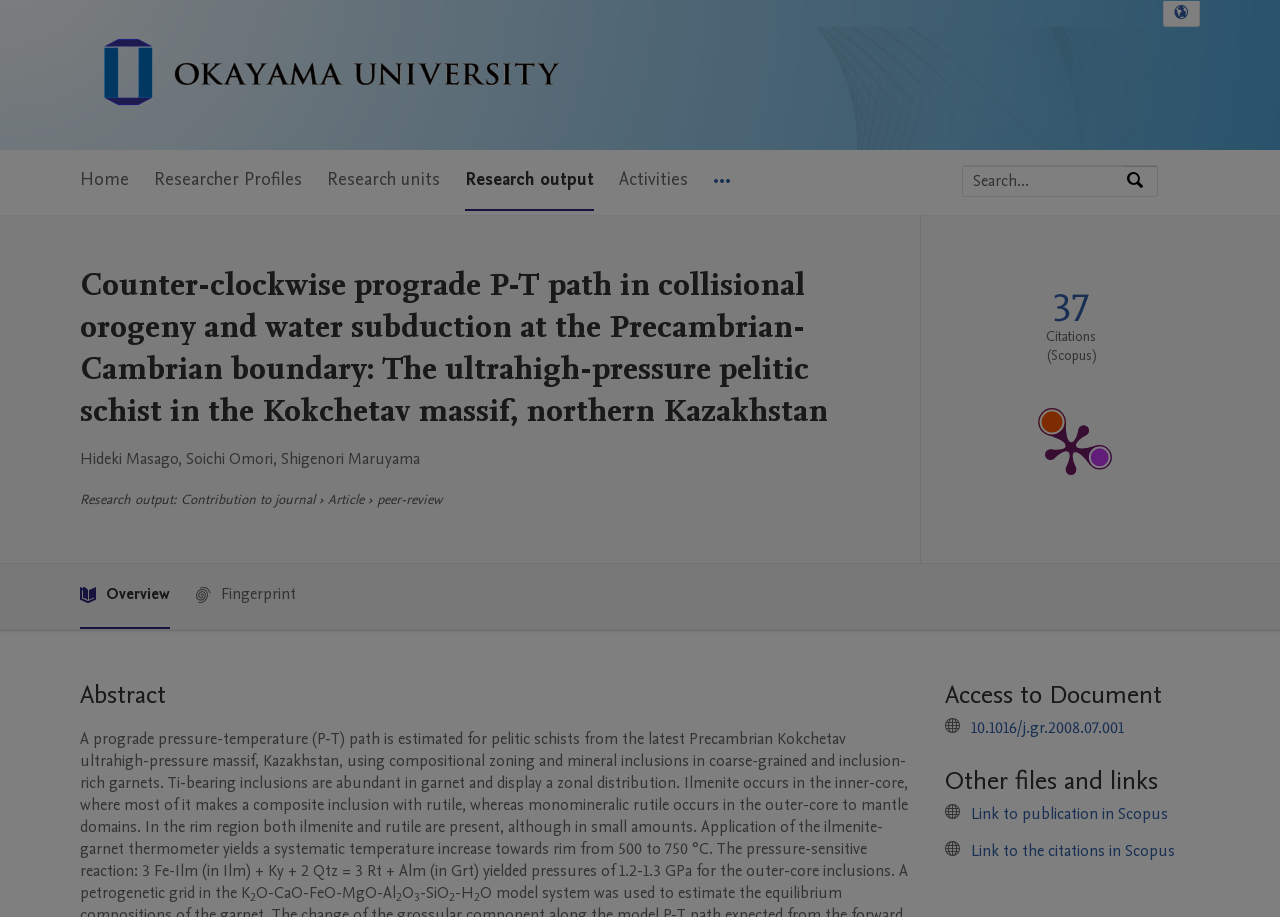Find the bounding box coordinates of the clickable element required to execute the following instruction: "Access to document". Provide the coordinates as four float numbers between 0 and 1, i.e., [left, top, right, bottom].

[0.738, 0.739, 0.937, 0.776]